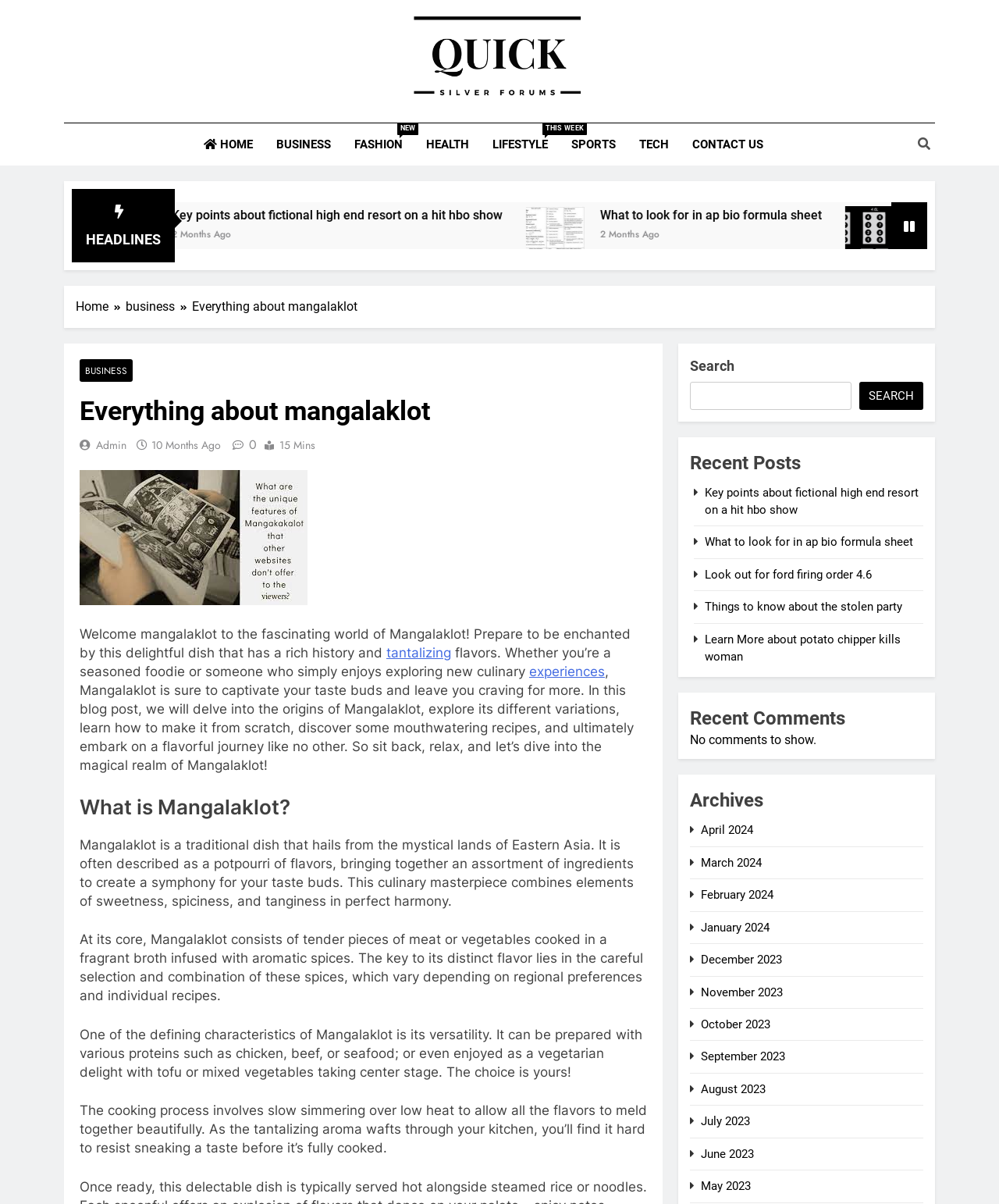What type of content is featured in the 'Recent Posts' section?
Look at the image and provide a detailed response to the question.

The 'Recent Posts' section features a list of recent blog posts, including 'Key points about fictional high end resort on a hit hbo show', 'What to look for in ap bio formula sheet', and 'Look out for ford firing order 4.6', among others. This section provides users with a quick overview of the latest content published on the website.